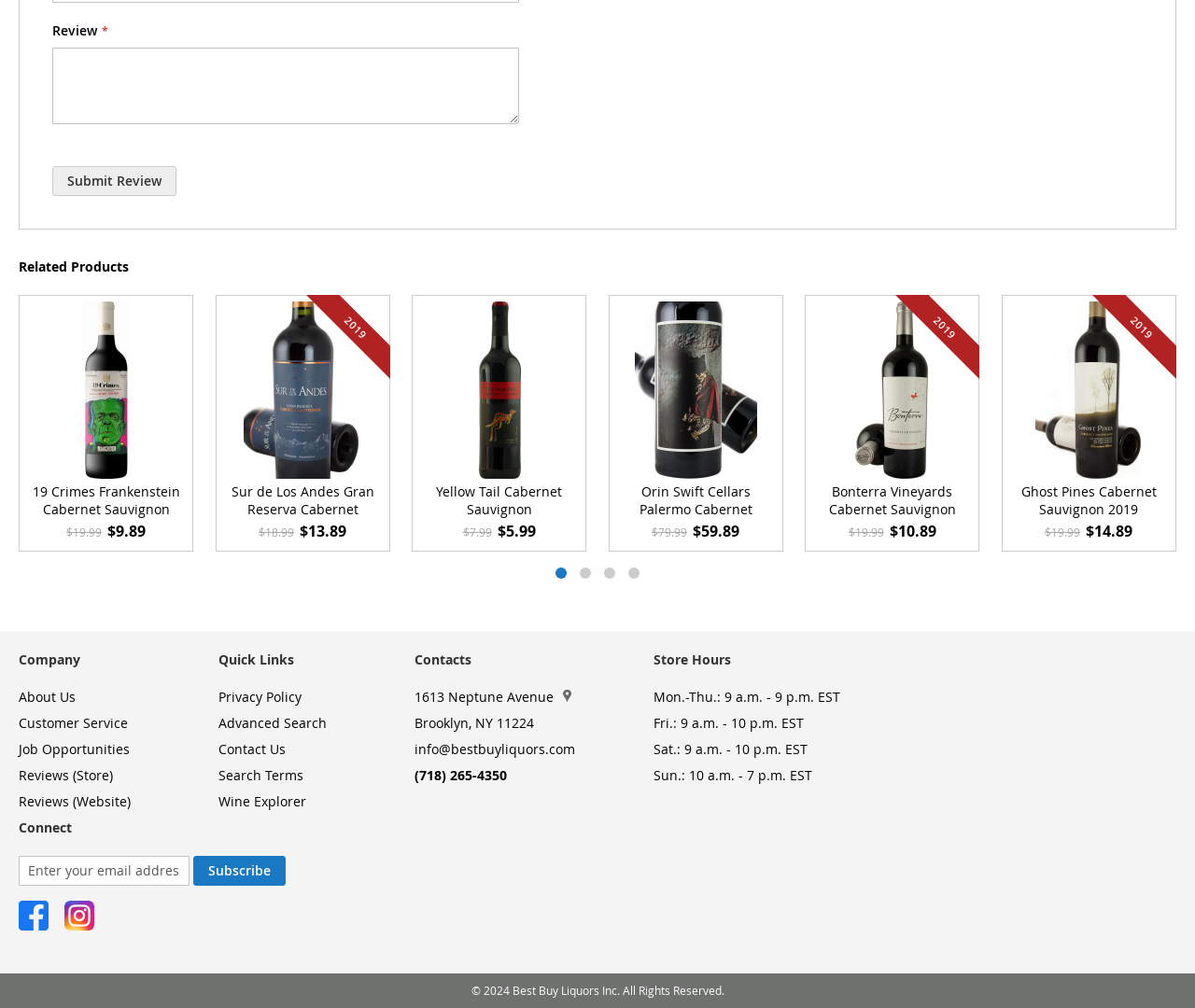Find the bounding box of the element with the following description: "Privacy Policy". The coordinates must be four float numbers between 0 and 1, formatted as [left, top, right, bottom].

[0.183, 0.673, 0.252, 0.709]